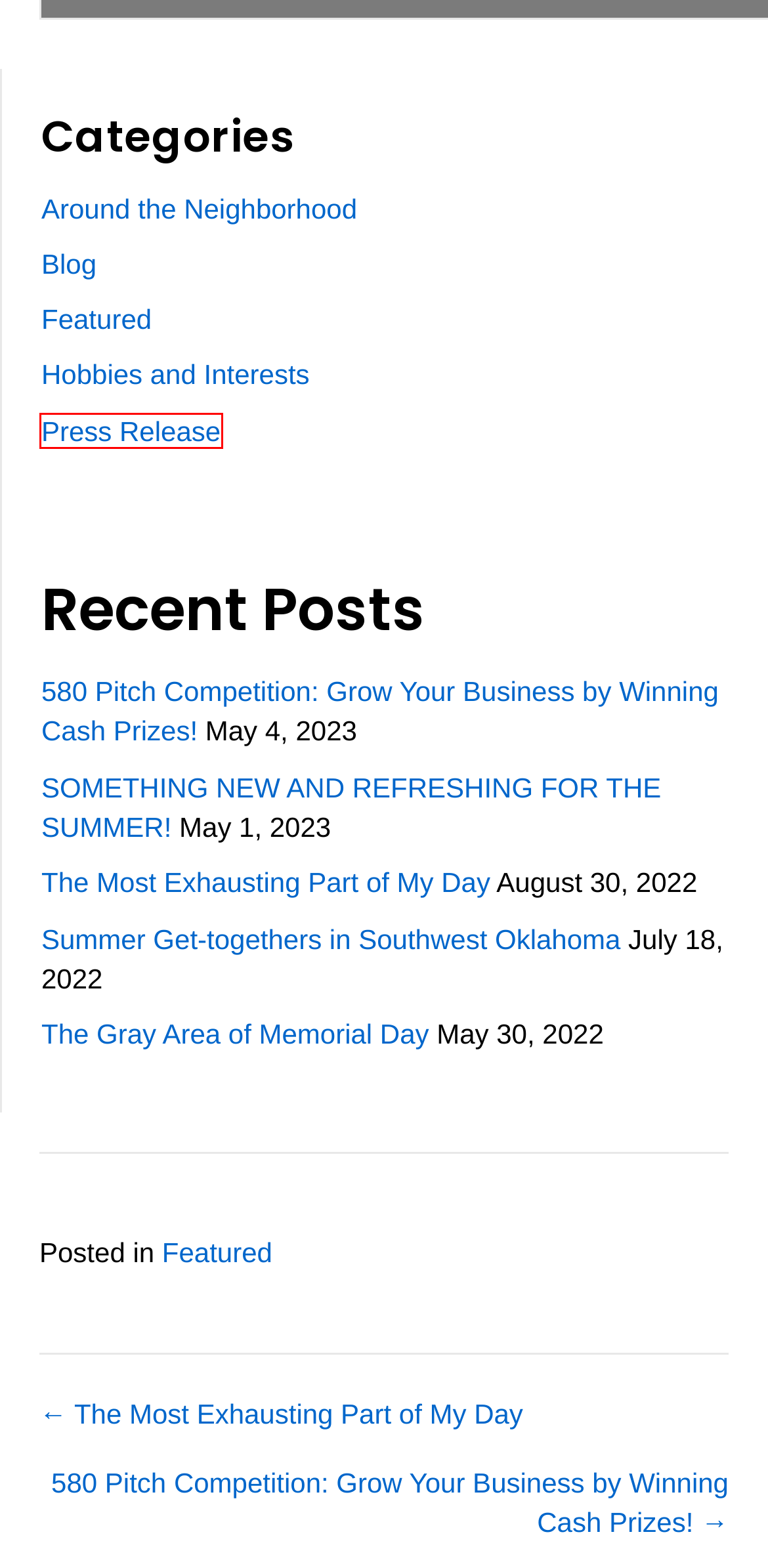Analyze the screenshot of a webpage featuring a red rectangle around an element. Pick the description that best fits the new webpage after interacting with the element inside the red bounding box. Here are the candidates:
A. The Most Exhausting Part of My Day – Lawtoninfo.com
B. The Gray Area of Memorial Day – Lawtoninfo.com
C. Around the Neighborhood – Lawtoninfo.com
D. Summer Get-togethers in Southwest Oklahoma – Lawtoninfo.com
E. Press Release – Lawtoninfo.com
F. Blog – Lawtoninfo.com
G. Featured – Lawtoninfo.com
H. Hobbies and Interests – Lawtoninfo.com

E